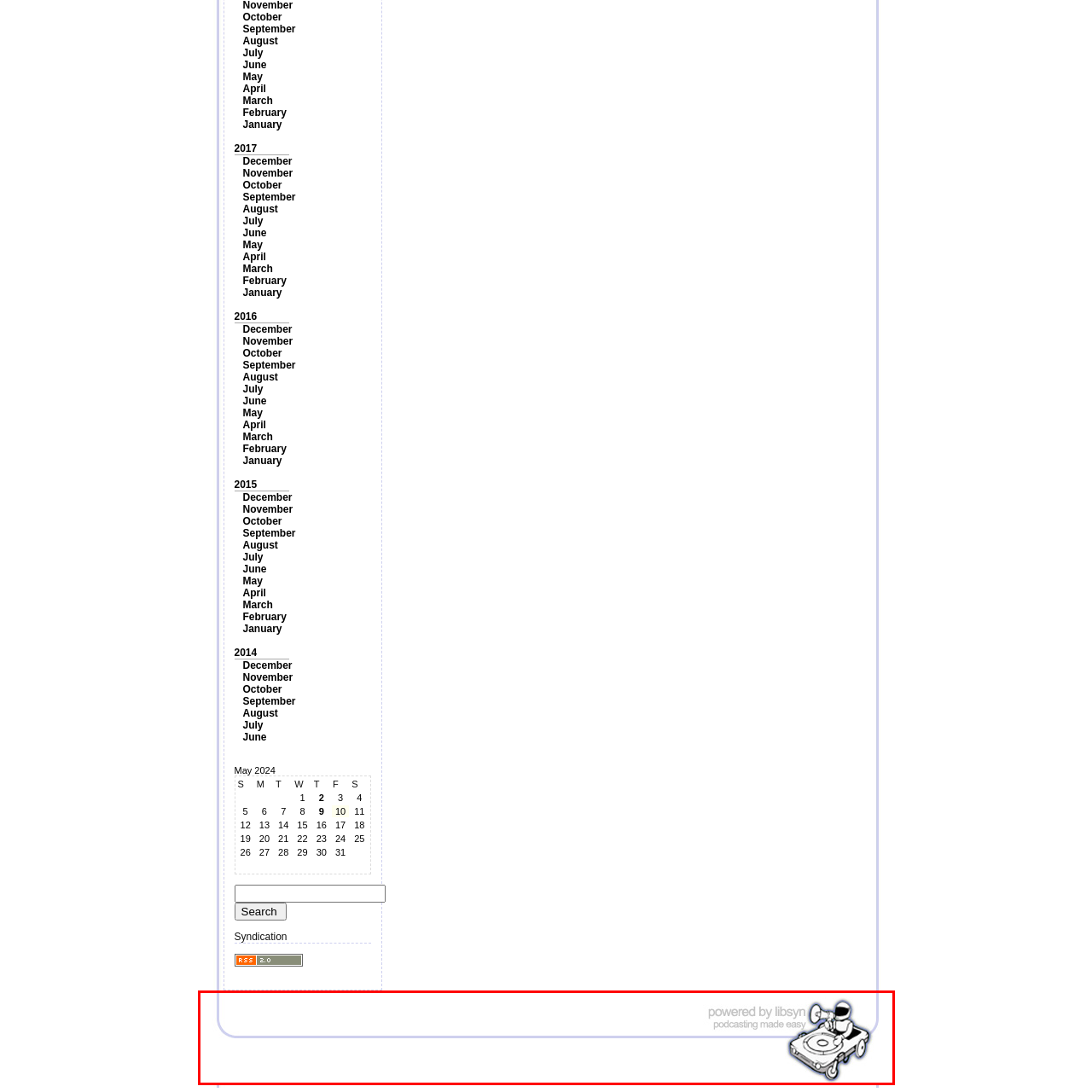What does the tagline 'podcasting made easy' imply?
Observe the image inside the red-bordered box and offer a detailed answer based on the visual details you find.

The tagline 'podcasting made easy' suggests that the platform is designed to be accessible and user-friendly, making it easy for users to create and produce podcasts, which is in line with the overall theme of the graphic and the hosting service's role.